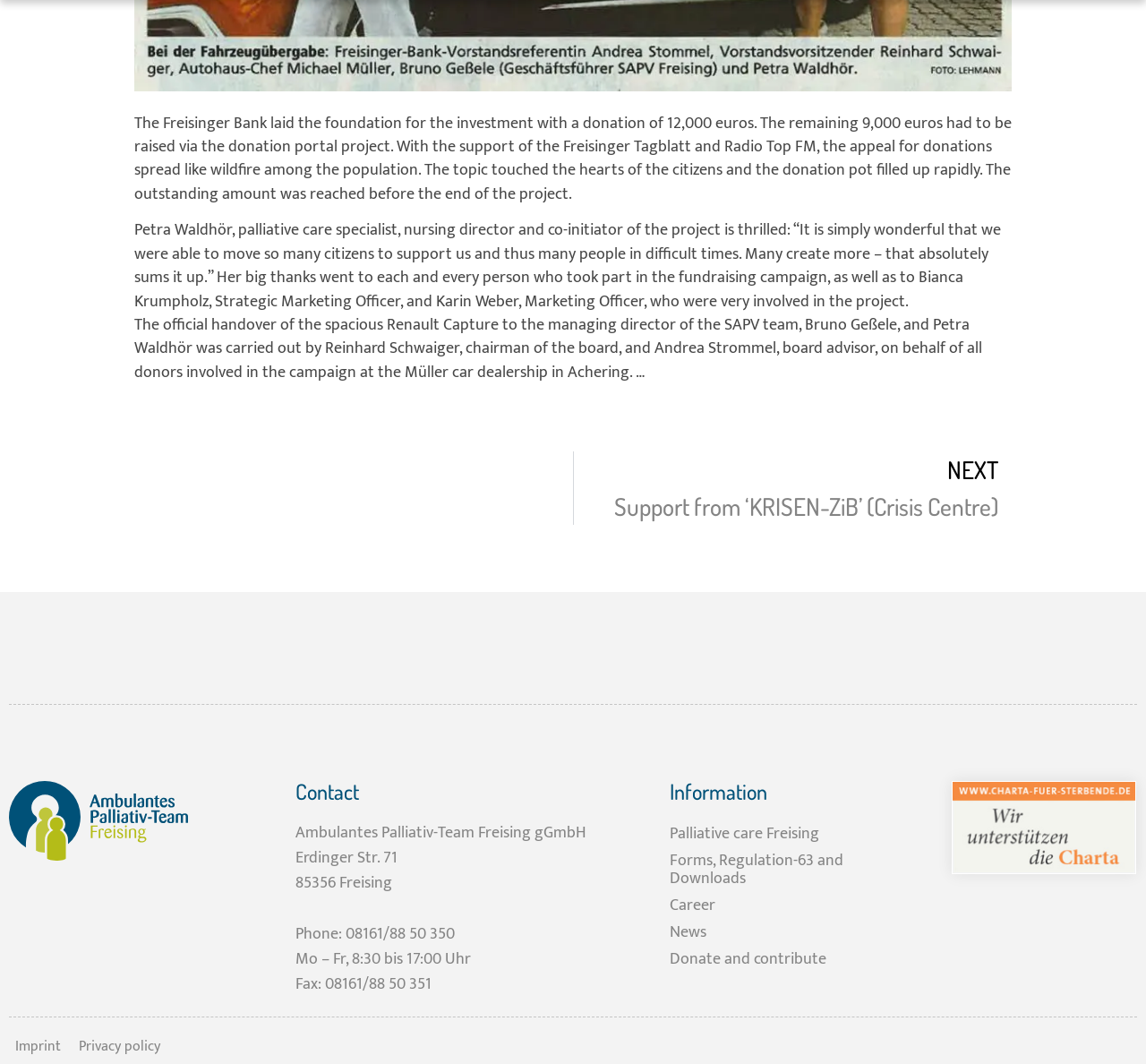Give a short answer to this question using one word or a phrase:
What is the phone number of the organization?

08161/88 50 350